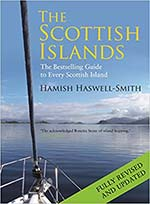Describe the image with as much detail as possible.

The image depicts the cover of "The Scottish Islands: The Essential Guide to Every Scottish Island" by Hamish Haswell-Smith. This comprehensive guide is fully revised and updated, offering insights into the beauty and diversity of the Scottish islands. The cover art features picturesque views of the rugged Scottish coastline, highlighting the nautical theme with part of a sailboat prominently displayed, suggesting a sense of adventure and exploration. This book serves as an essential resource for travelers and nature enthusiasts looking to discover the unique landscapes, cultures, and histories of the islands of Scotland.